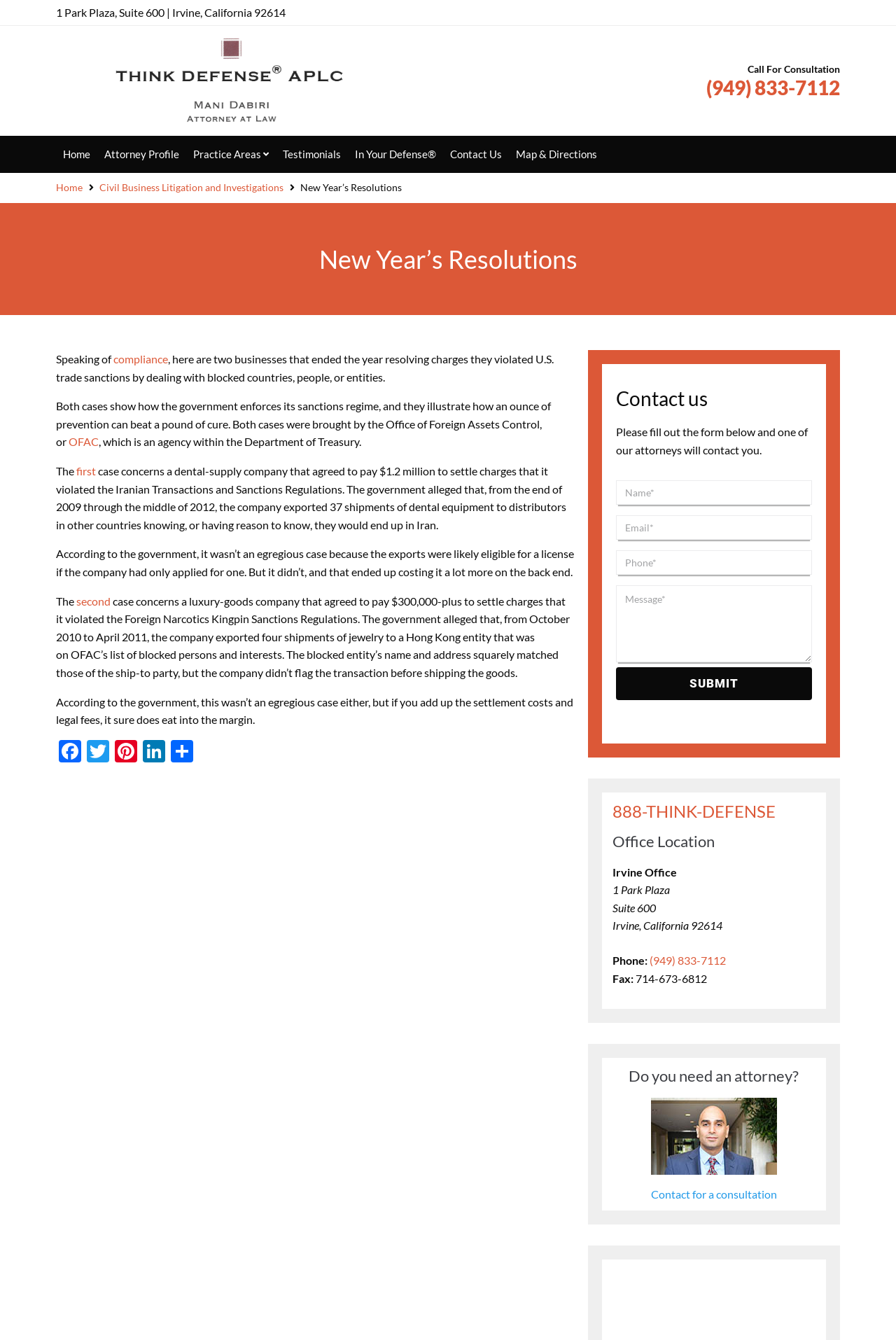Respond to the following query with just one word or a short phrase: 
What is the name of the sanctions regulations mentioned in the article?

Iranian Transactions and Sanctions Regulations